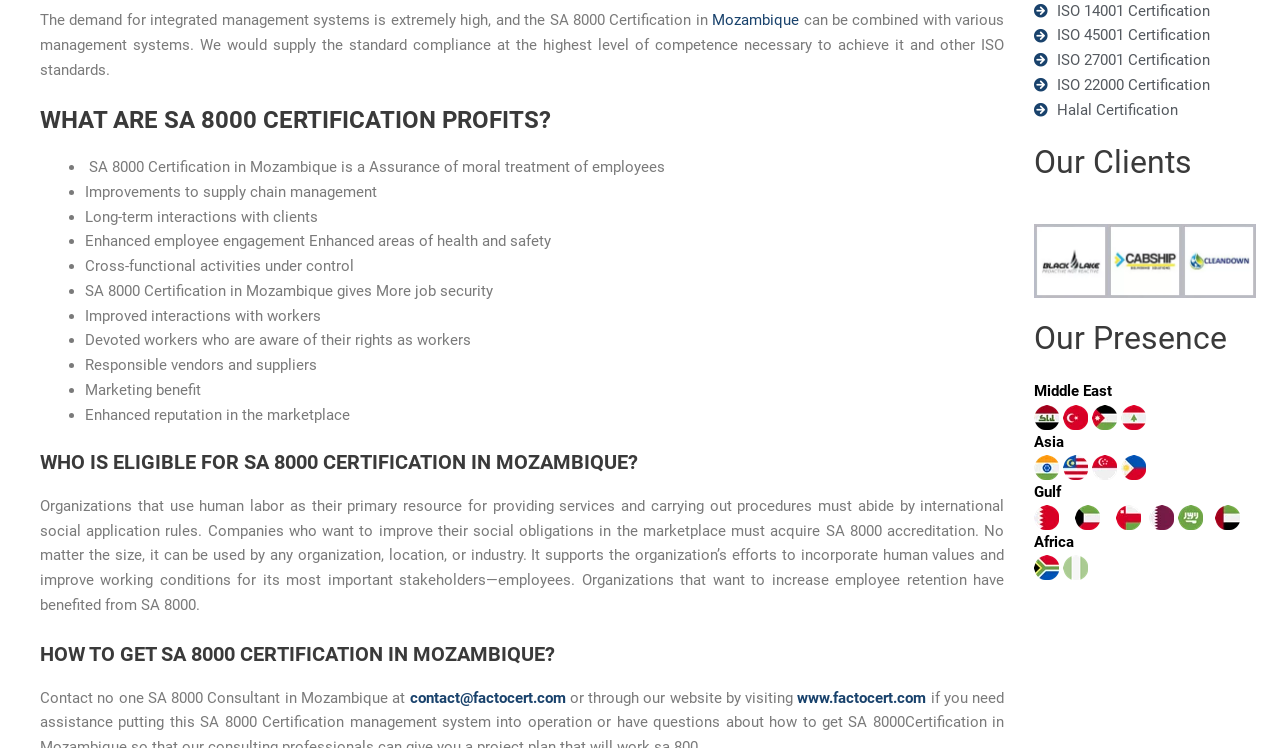Can you give a detailed response to the following question using the information from the image? How to get SA 8000 Certification in Mozambique?

The webpage provides contact information to get SA 8000 Certification in Mozambique, which is to contact no one SA 8000 Consultant in Mozambique at contact@factocert.com or through their website www.factocert.com.